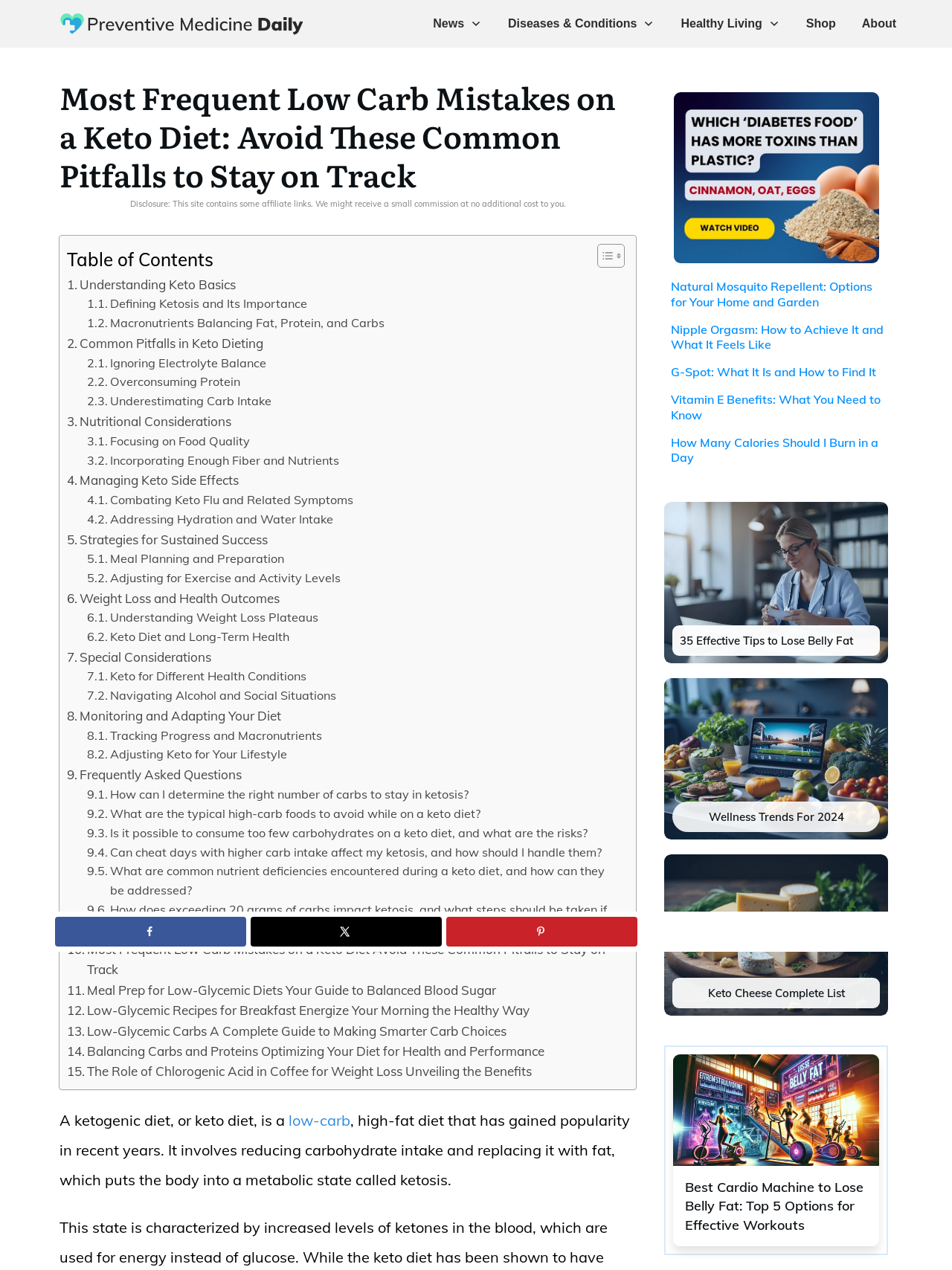Determine the bounding box coordinates for the HTML element mentioned in the following description: "Underestimating Carb Intake". The coordinates should be a list of four floats ranging from 0 to 1, represented as [left, top, right, bottom].

[0.091, 0.309, 0.285, 0.324]